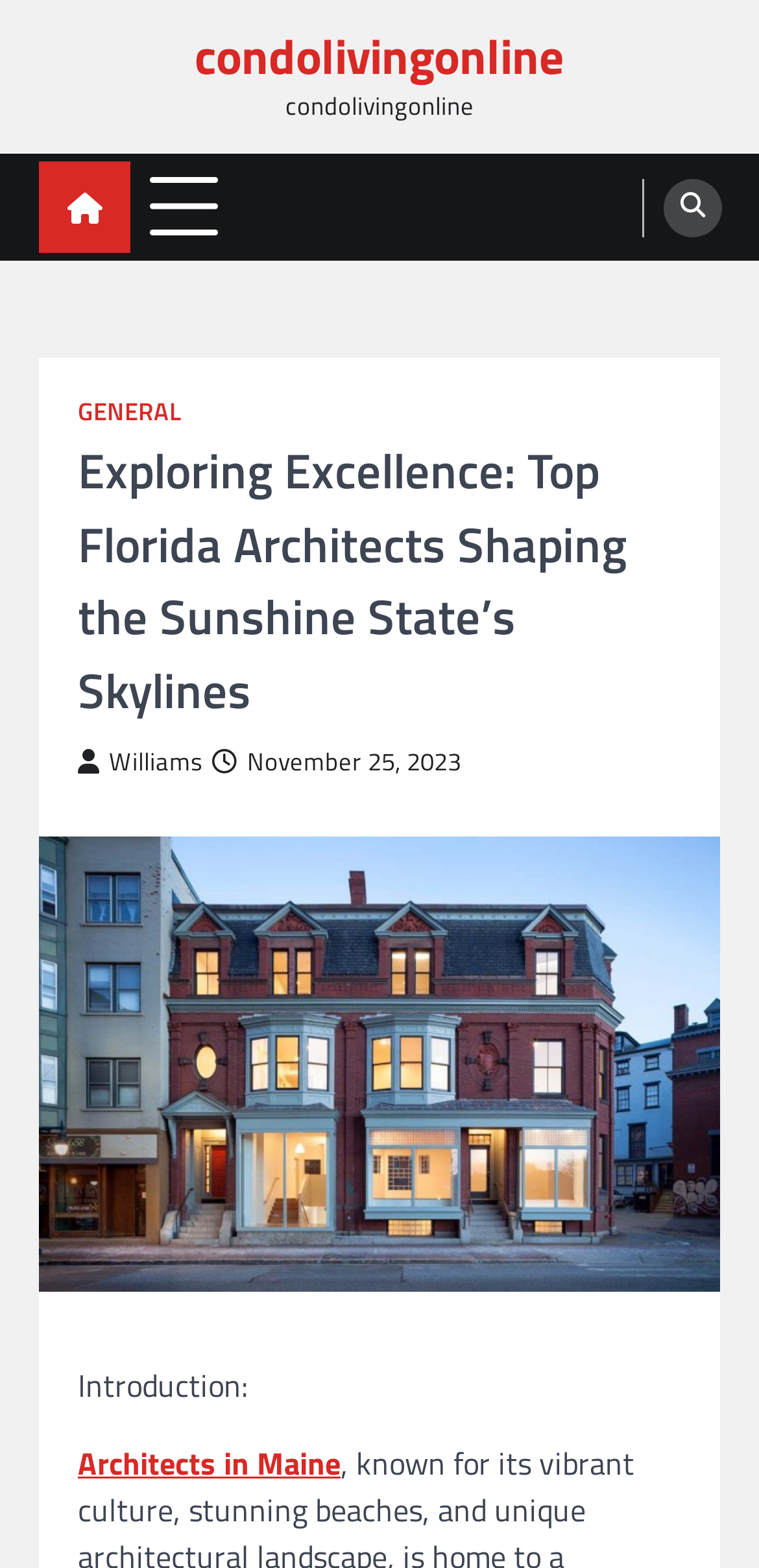Provide your answer to the question using just one word or phrase: What is the date mentioned in the webpage?

November 25, 2023